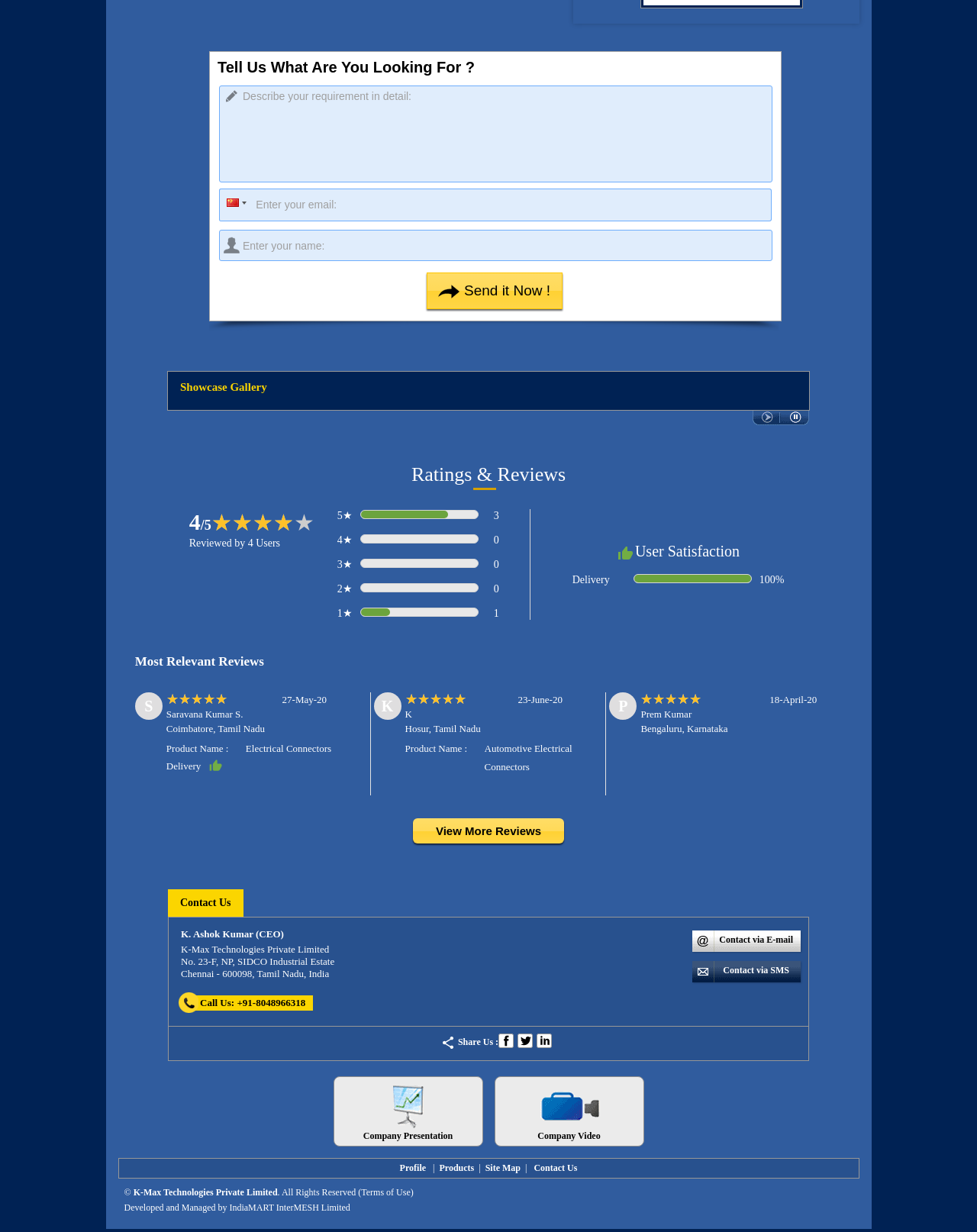Predict the bounding box of the UI element that fits this description: "Company Video".

[0.506, 0.874, 0.659, 0.931]